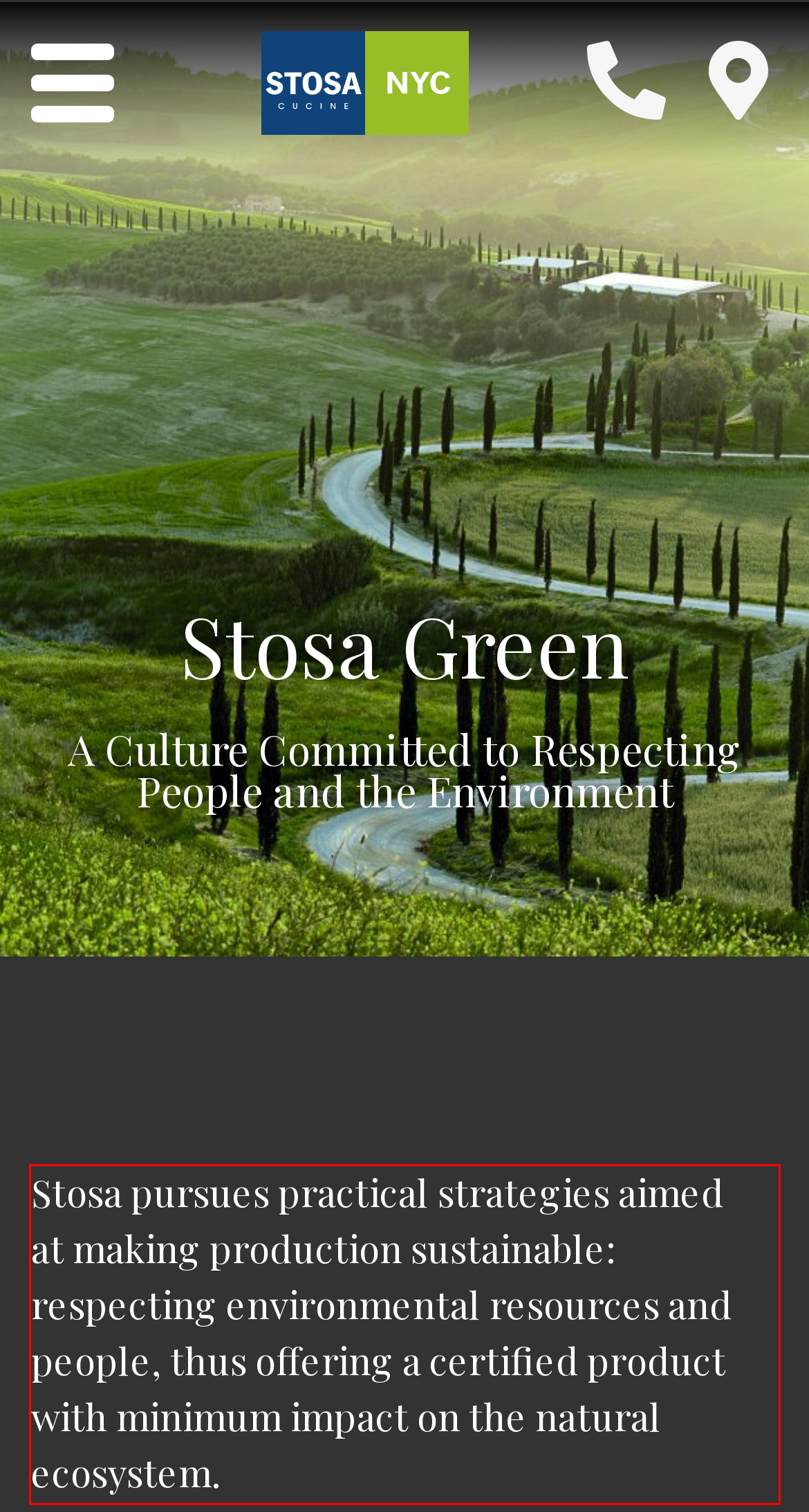Look at the screenshot of the webpage, locate the red rectangle bounding box, and generate the text content that it contains.

Stosa pursues practical strategies aimed at making production sustainable: respecting environmental resources and people, thus offering a certified product with minimum impact on the natural ecosystem.